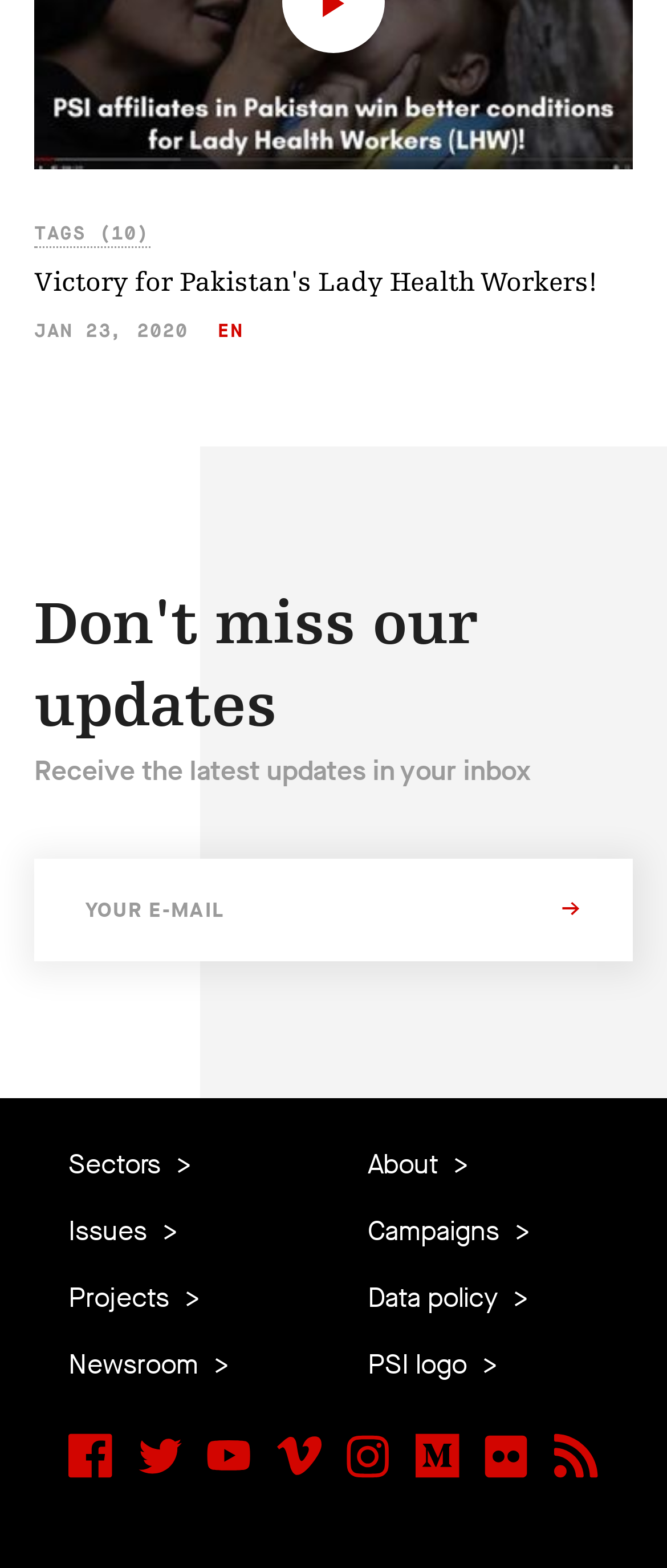Determine the bounding box coordinates of the element's region needed to click to follow the instruction: "View the PSI logo". Provide these coordinates as four float numbers between 0 and 1, formatted as [left, top, right, bottom].

[0.551, 0.859, 0.746, 0.882]